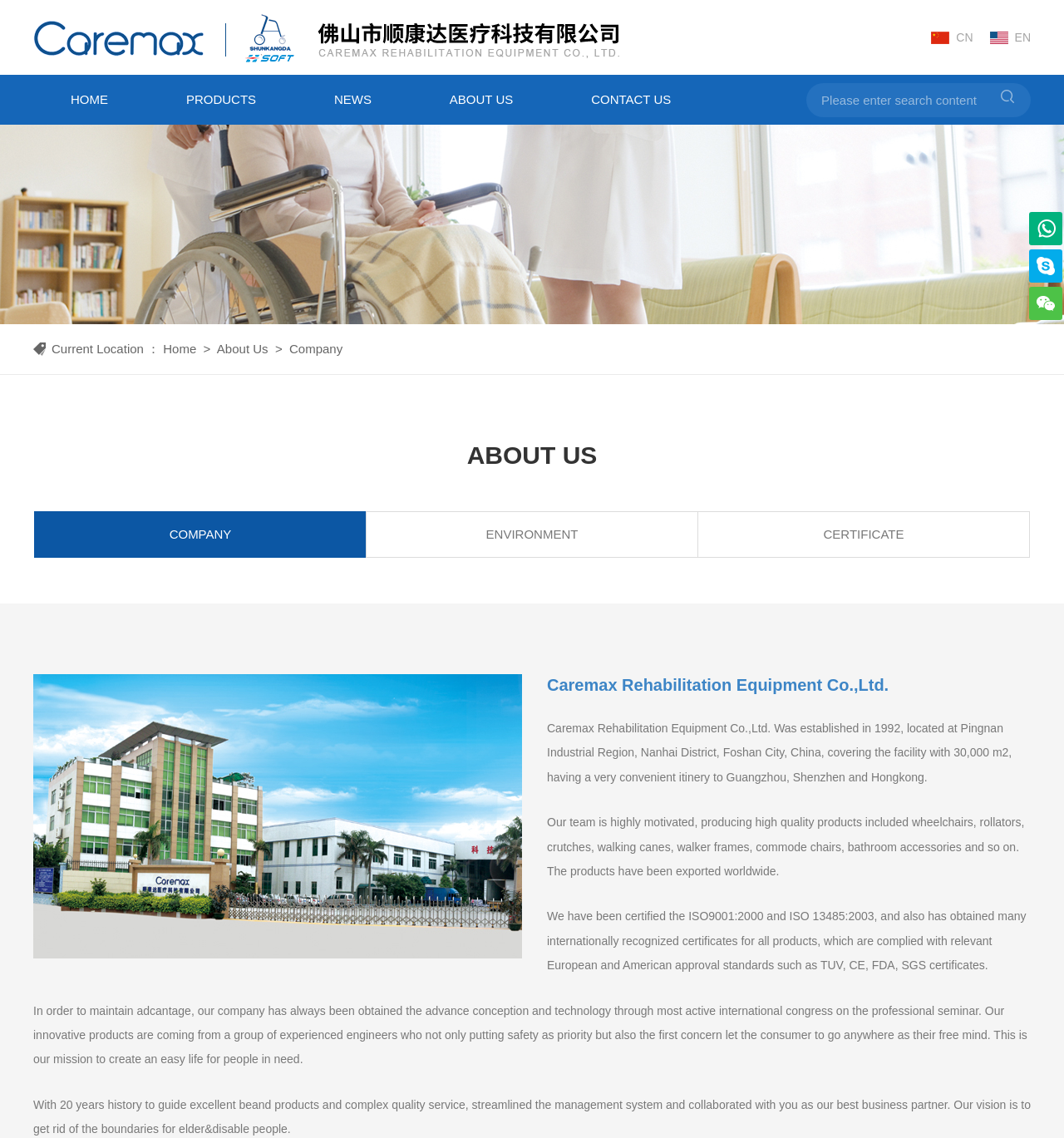Please find the bounding box coordinates for the clickable element needed to perform this instruction: "Switch to Chinese language".

[0.875, 0.027, 0.914, 0.039]